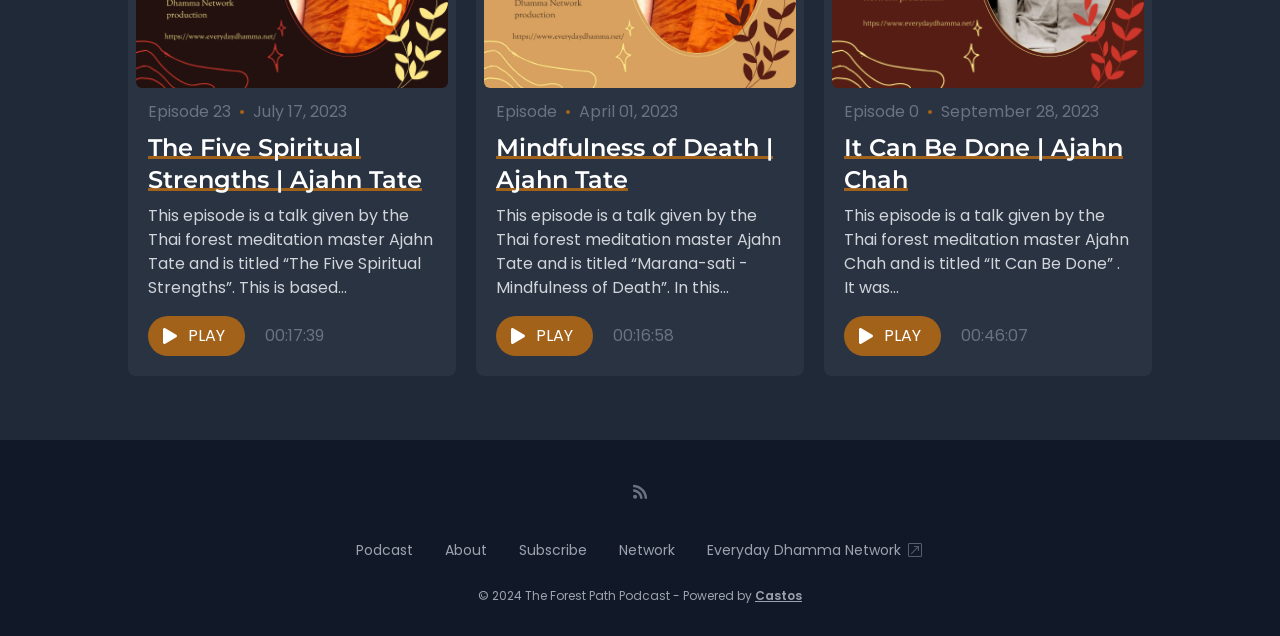Predict the bounding box of the UI element based on the description: "Everyday Dhamma Network". The coordinates should be four float numbers between 0 and 1, formatted as [left, top, right, bottom].

[0.543, 0.836, 0.732, 0.893]